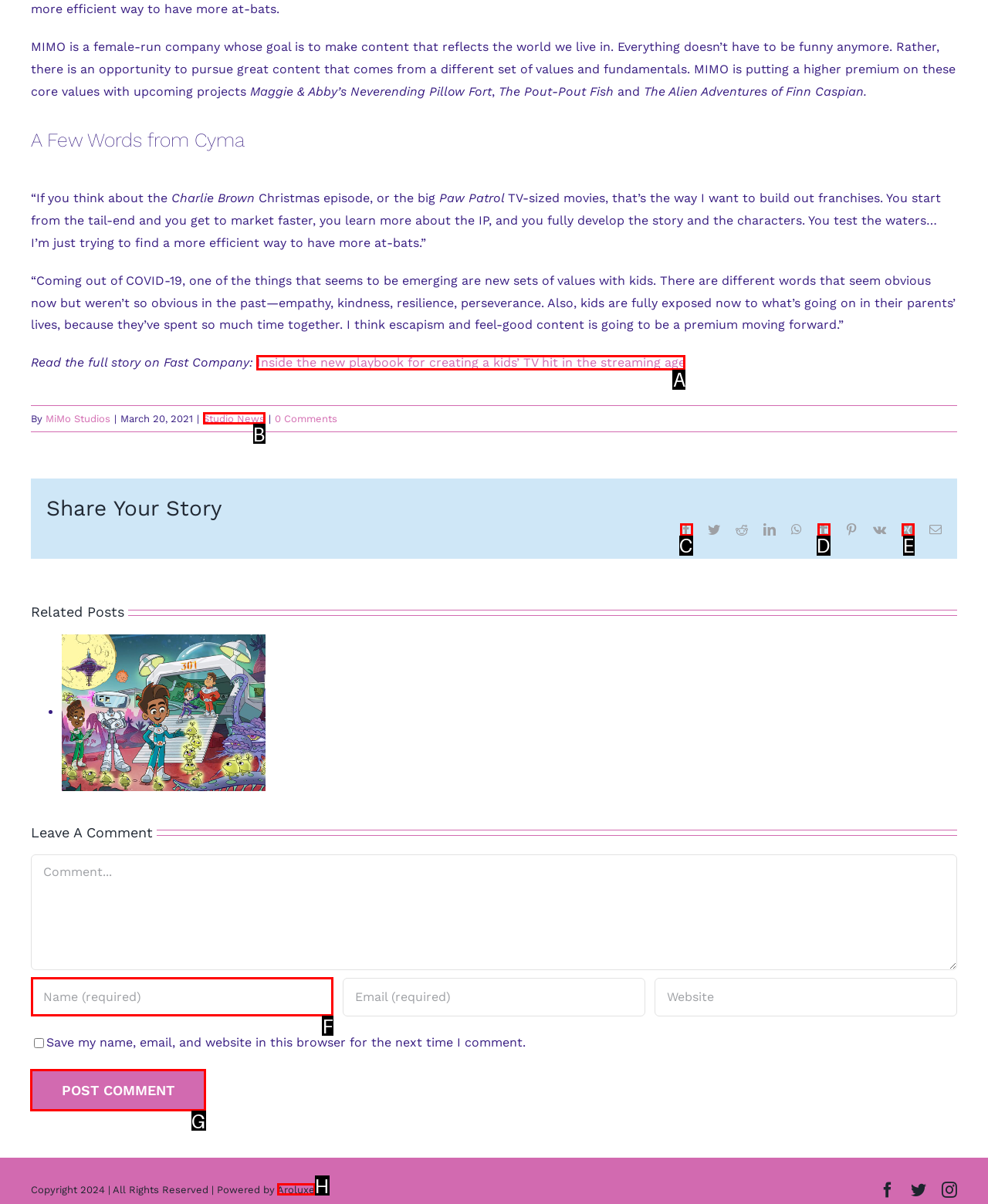Point out the option that needs to be clicked to fulfill the following instruction: Post a comment
Answer with the letter of the appropriate choice from the listed options.

G